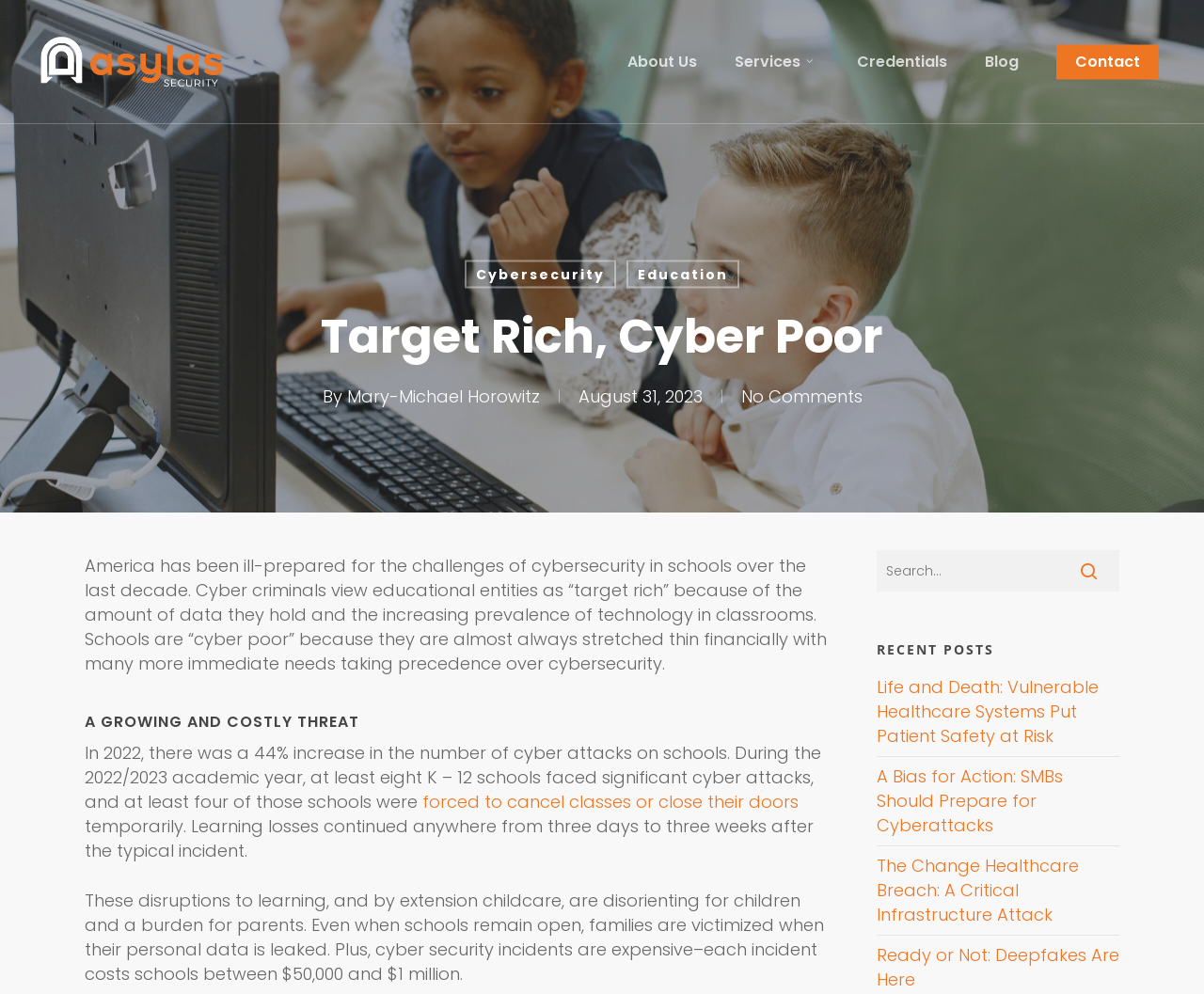Determine the coordinates of the bounding box for the clickable area needed to execute this instruction: "Search for something".

[0.728, 0.553, 0.93, 0.595]